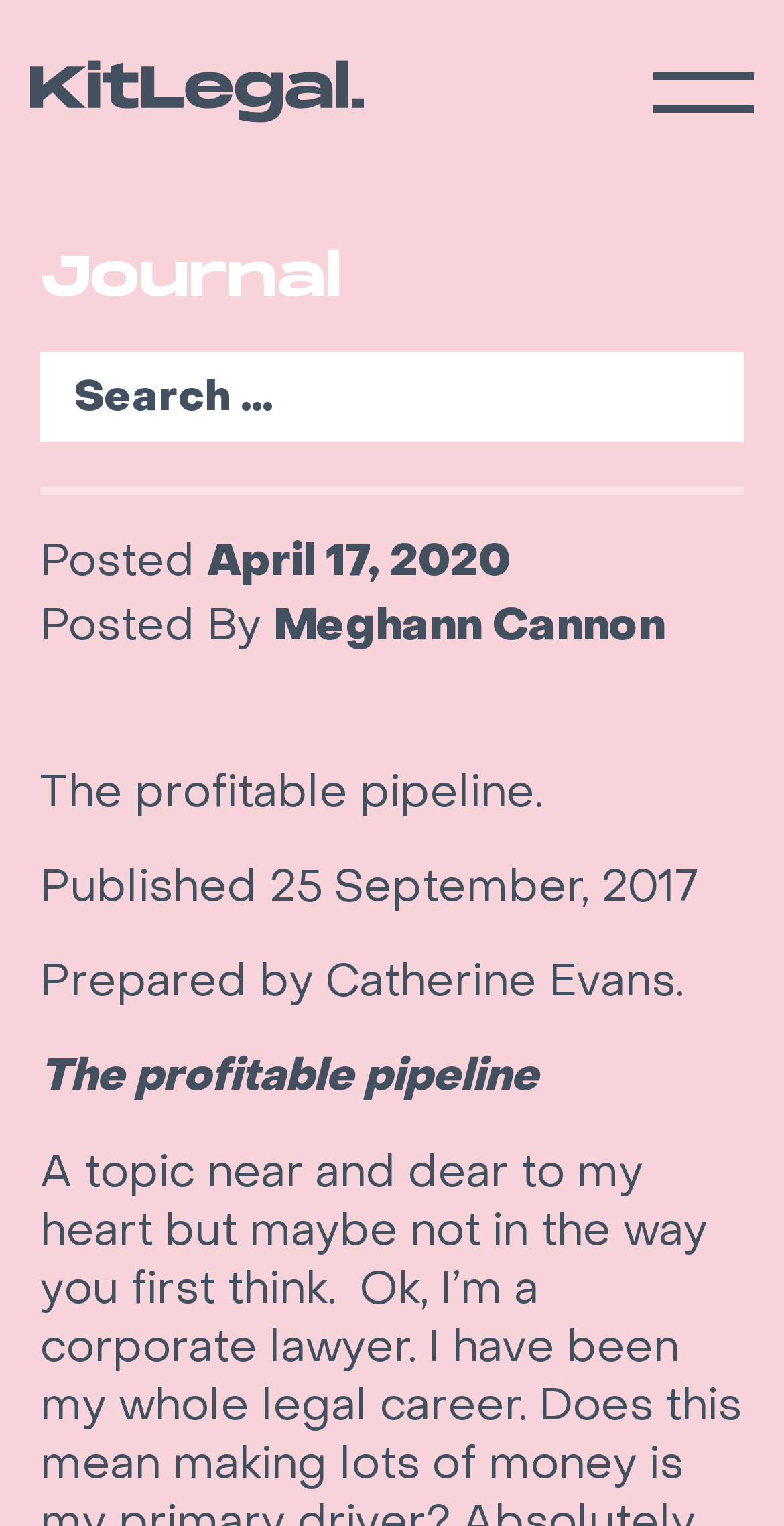Predict the bounding box of the UI element that fits this description: "name="s" placeholder="Search …" title="Search for:"".

[0.051, 0.23, 0.949, 0.289]